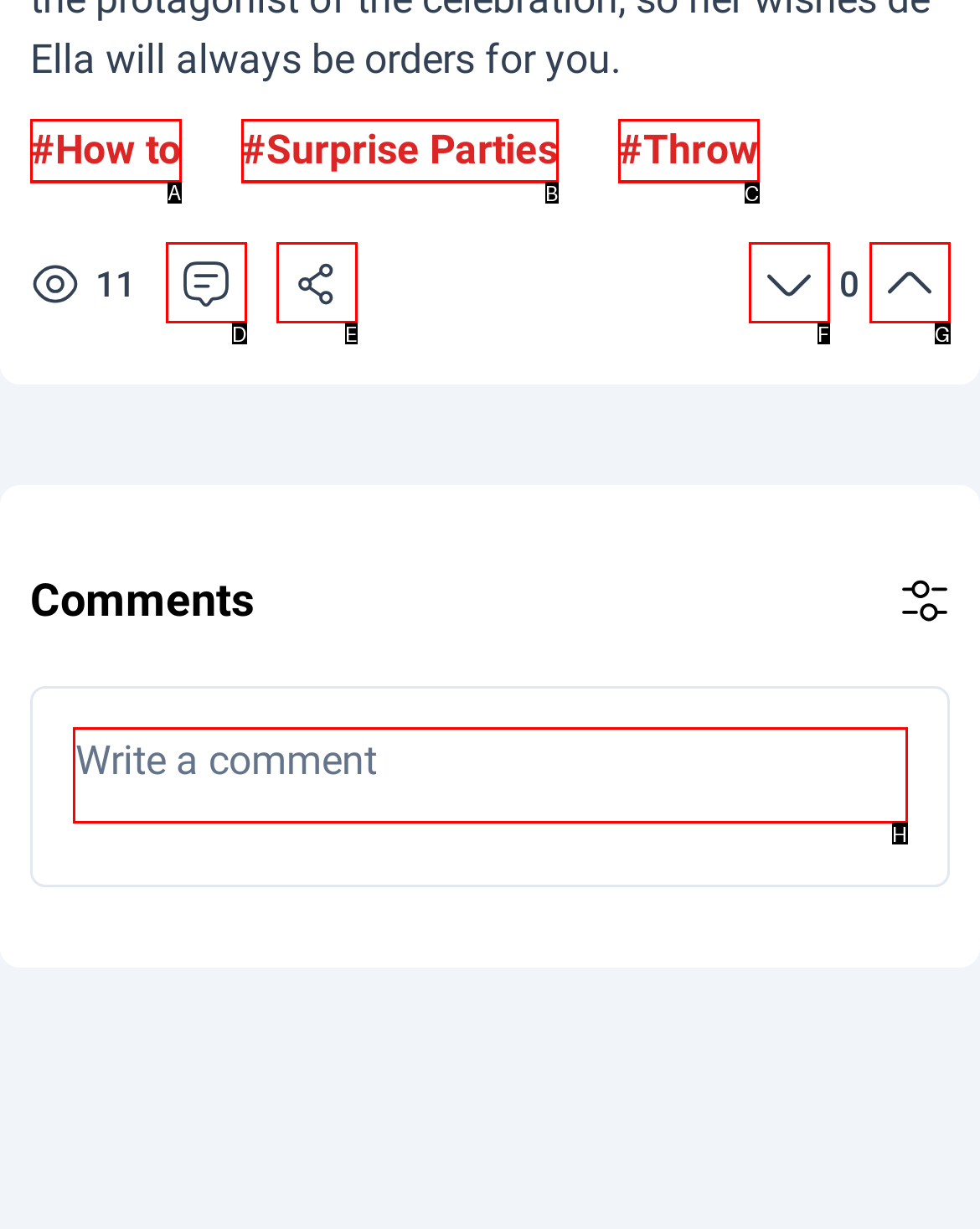Point out the specific HTML element to click to complete this task: Click on 'How to' Reply with the letter of the chosen option.

A